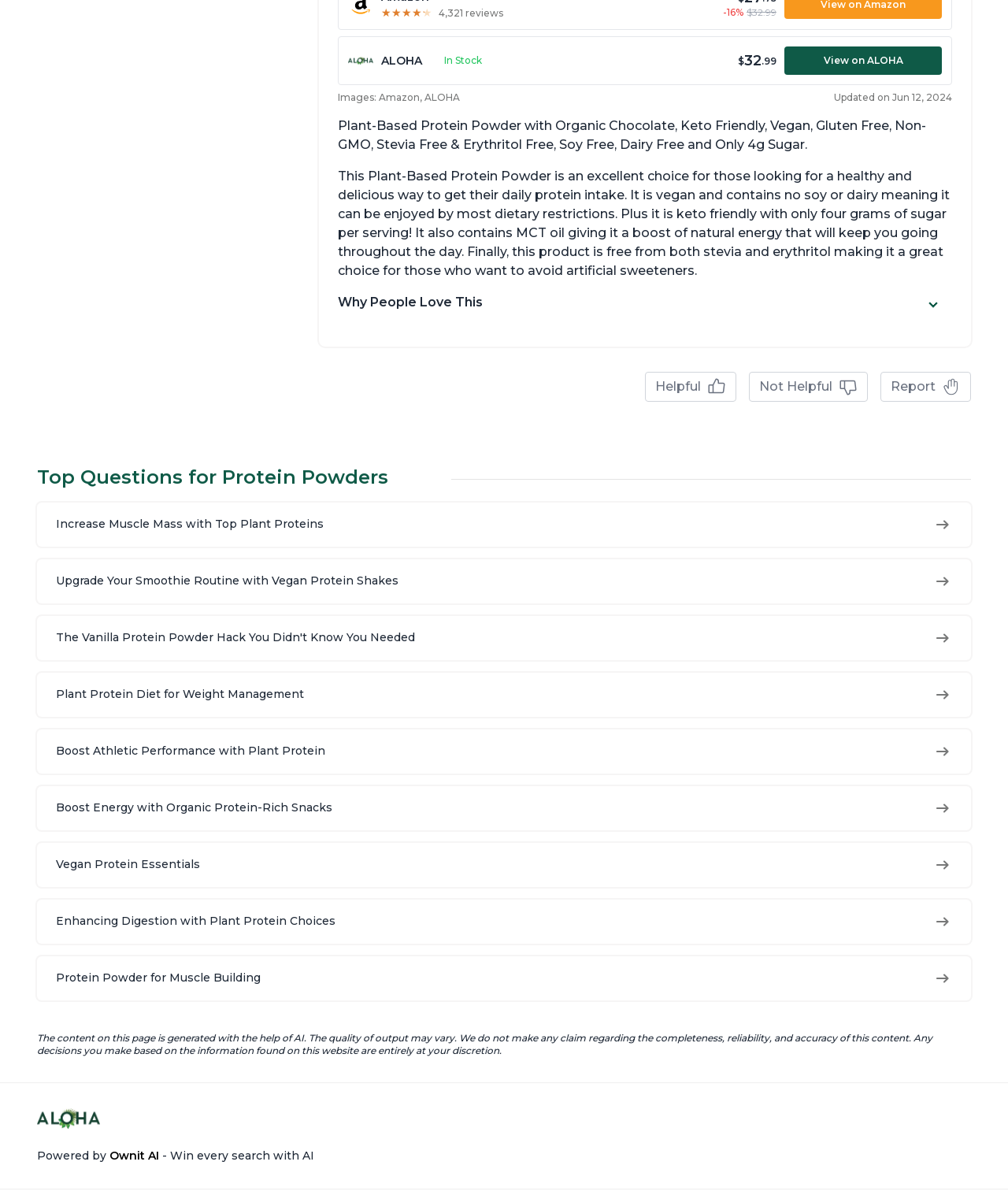Please provide a brief answer to the following inquiry using a single word or phrase:
What is the purpose of the 'Expand Why People Love This' section?

To show reviews